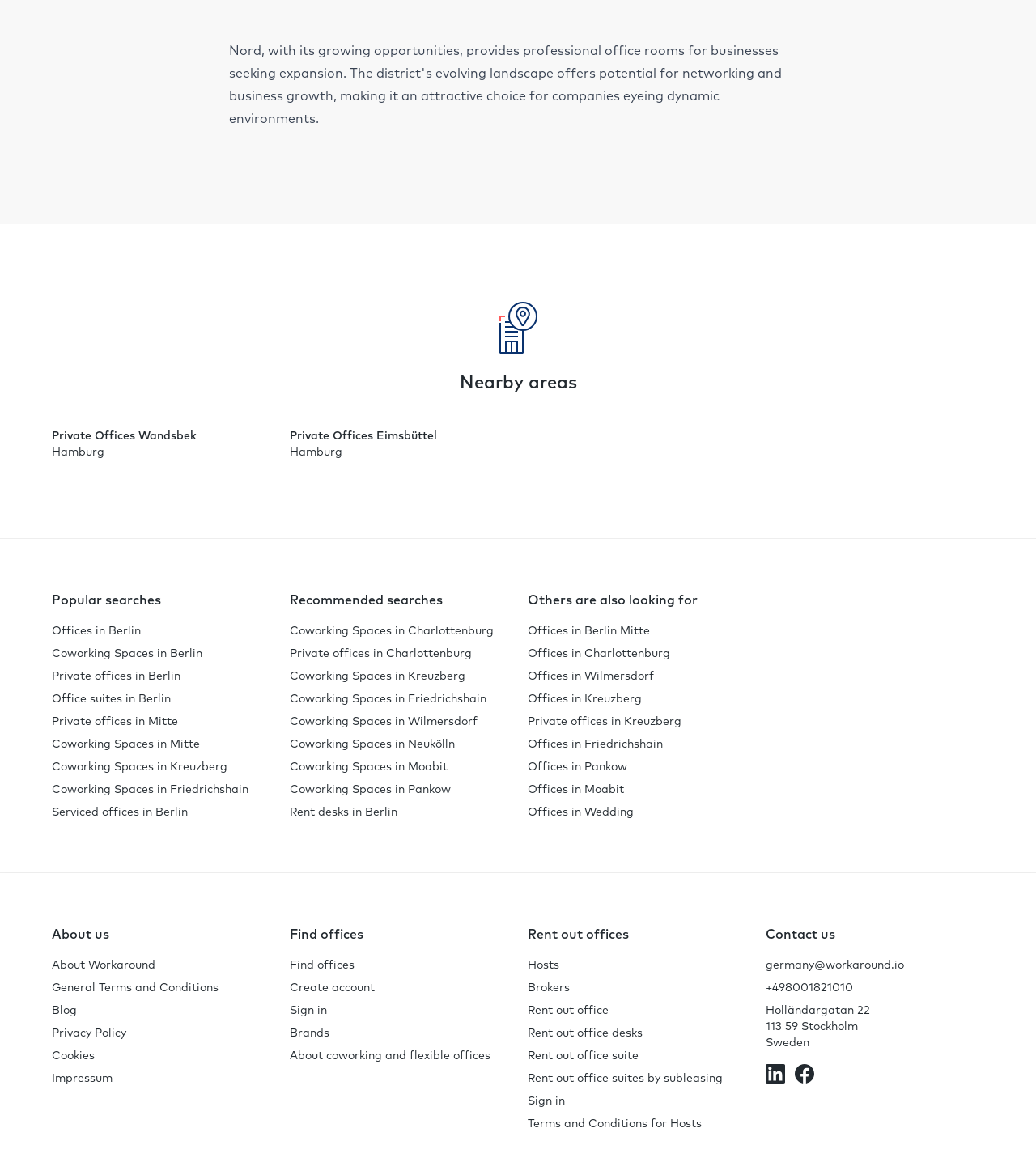Identify the bounding box coordinates for the UI element described as: "General Terms and Conditions". The coordinates should be provided as four floats between 0 and 1: [left, top, right, bottom].

[0.05, 0.843, 0.211, 0.857]